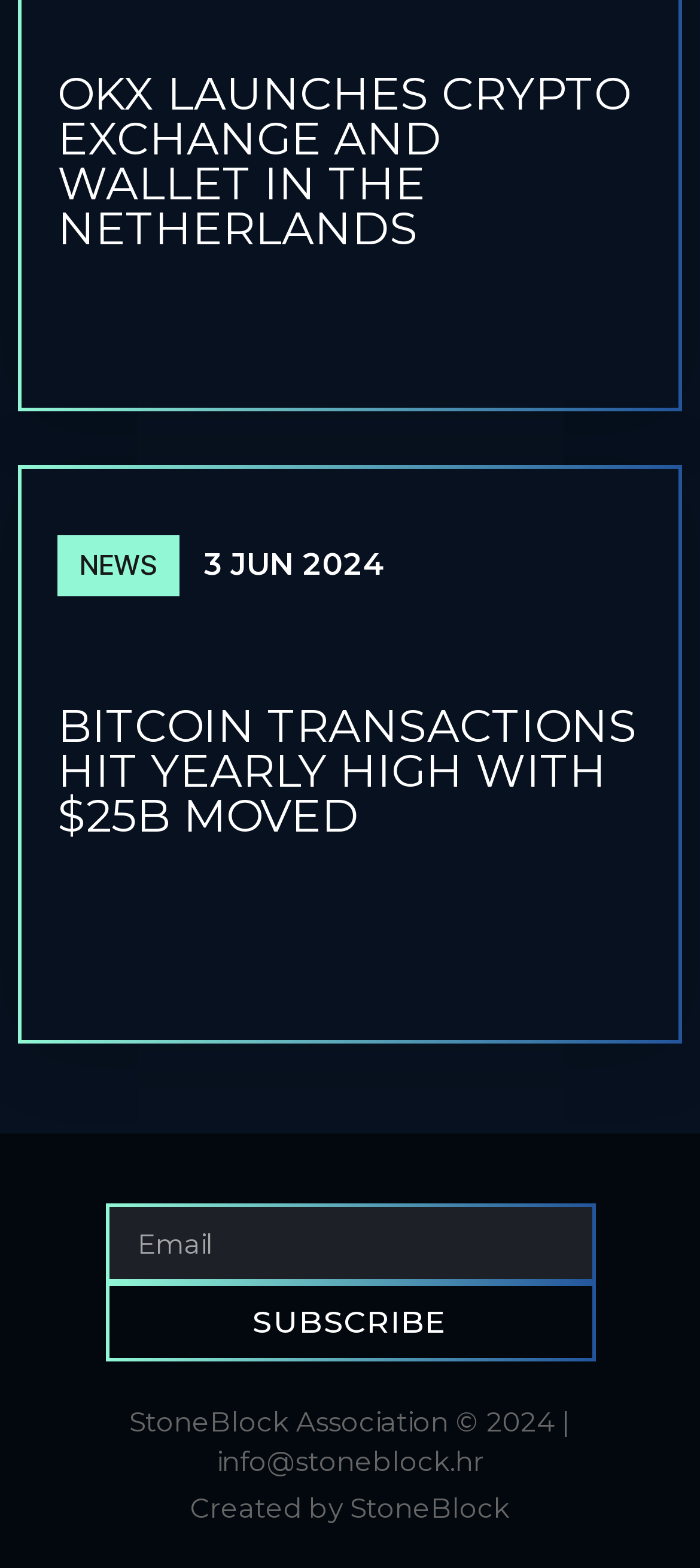Who created the webpage?
Using the image as a reference, give an elaborate response to the question.

I found a StaticText element at the bottom of the webpage with the text 'Created by StoneBlock', indicating that StoneBlock is the creator of the webpage.